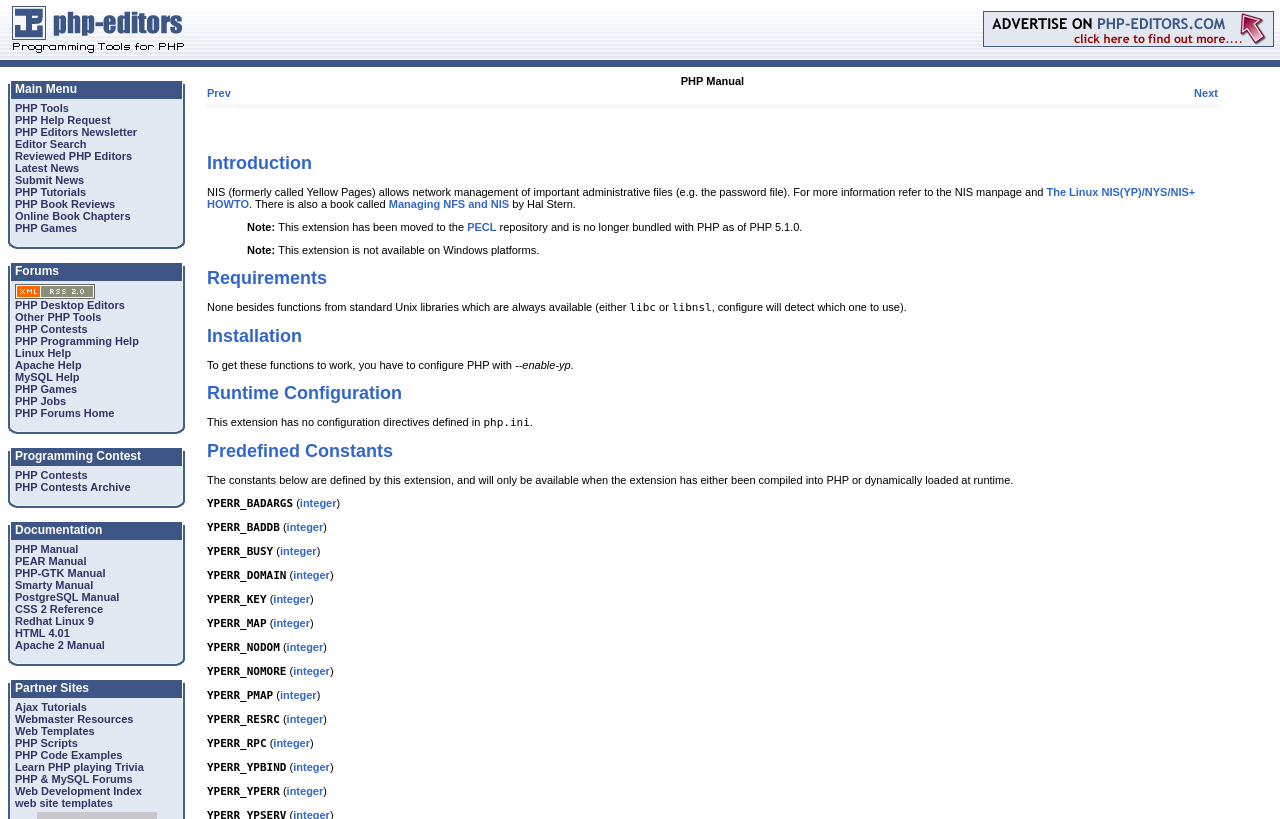Please identify the bounding box coordinates of where to click in order to follow the instruction: "Visit Partner Site Ajax Tutorials".

[0.012, 0.856, 0.068, 0.871]